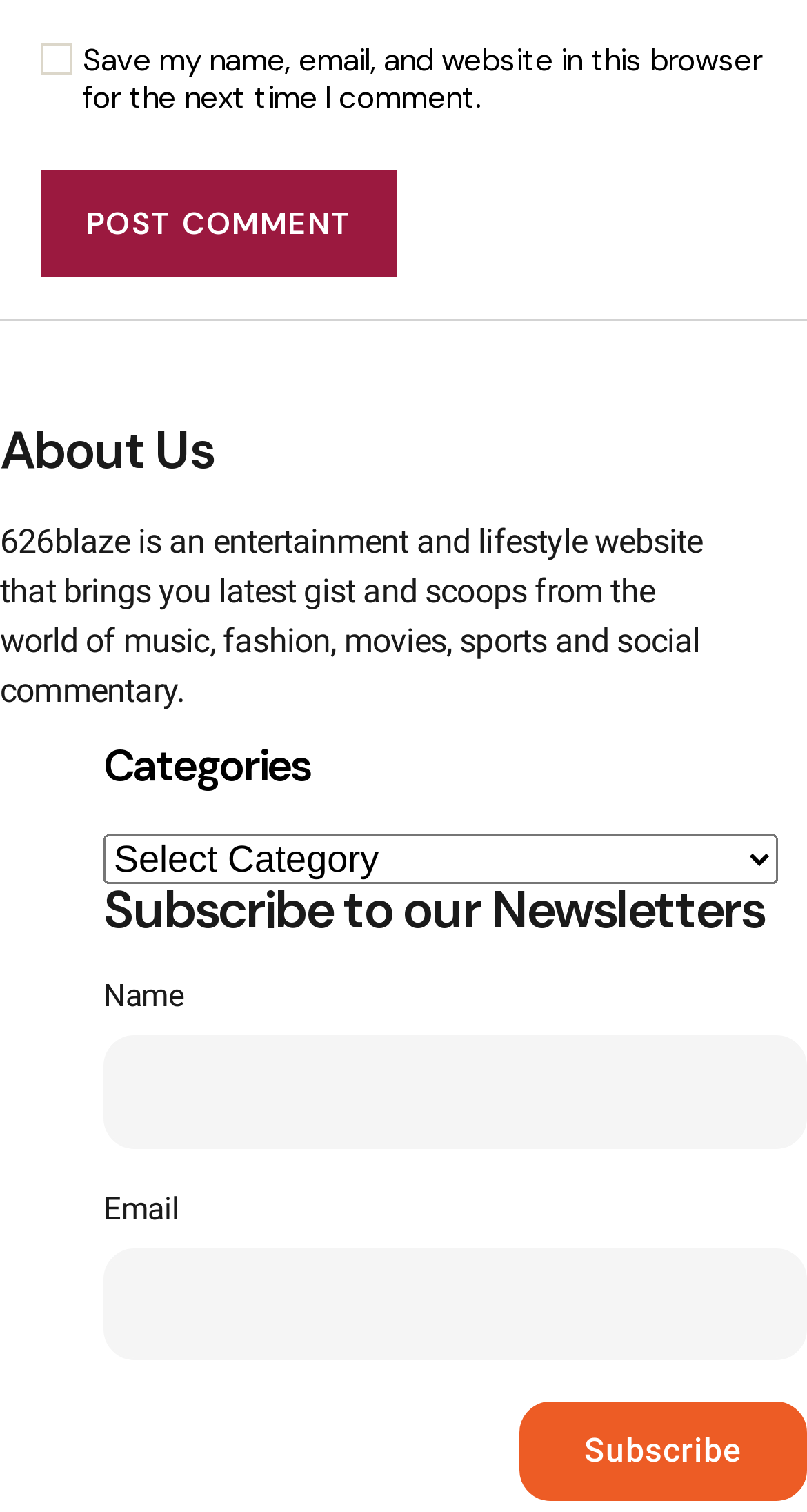What is the purpose of the checkbox?
Based on the screenshot, provide a one-word or short-phrase response.

Save comment info